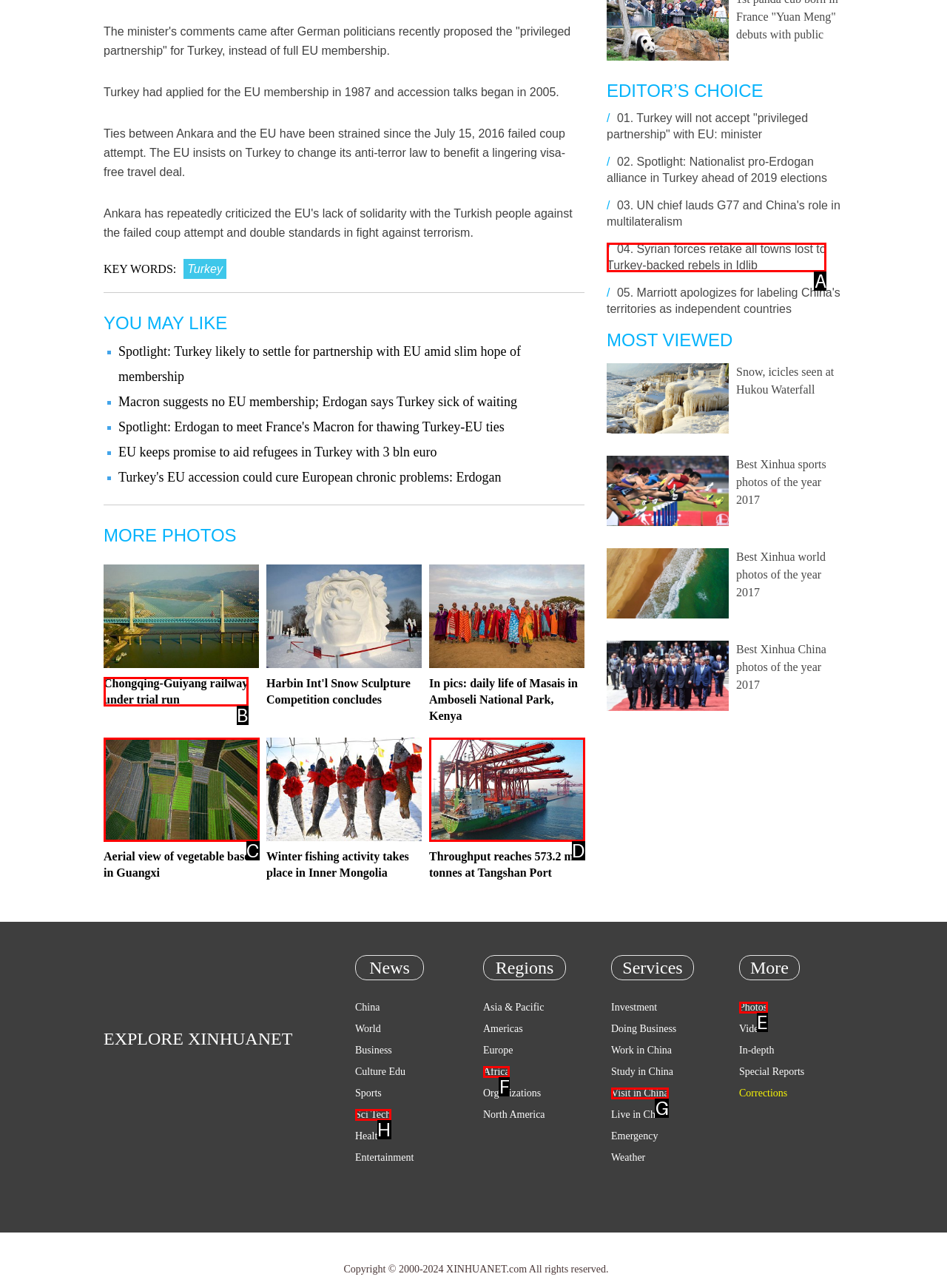Determine which HTML element best fits the description: Visit in China
Answer directly with the letter of the matching option from the available choices.

G